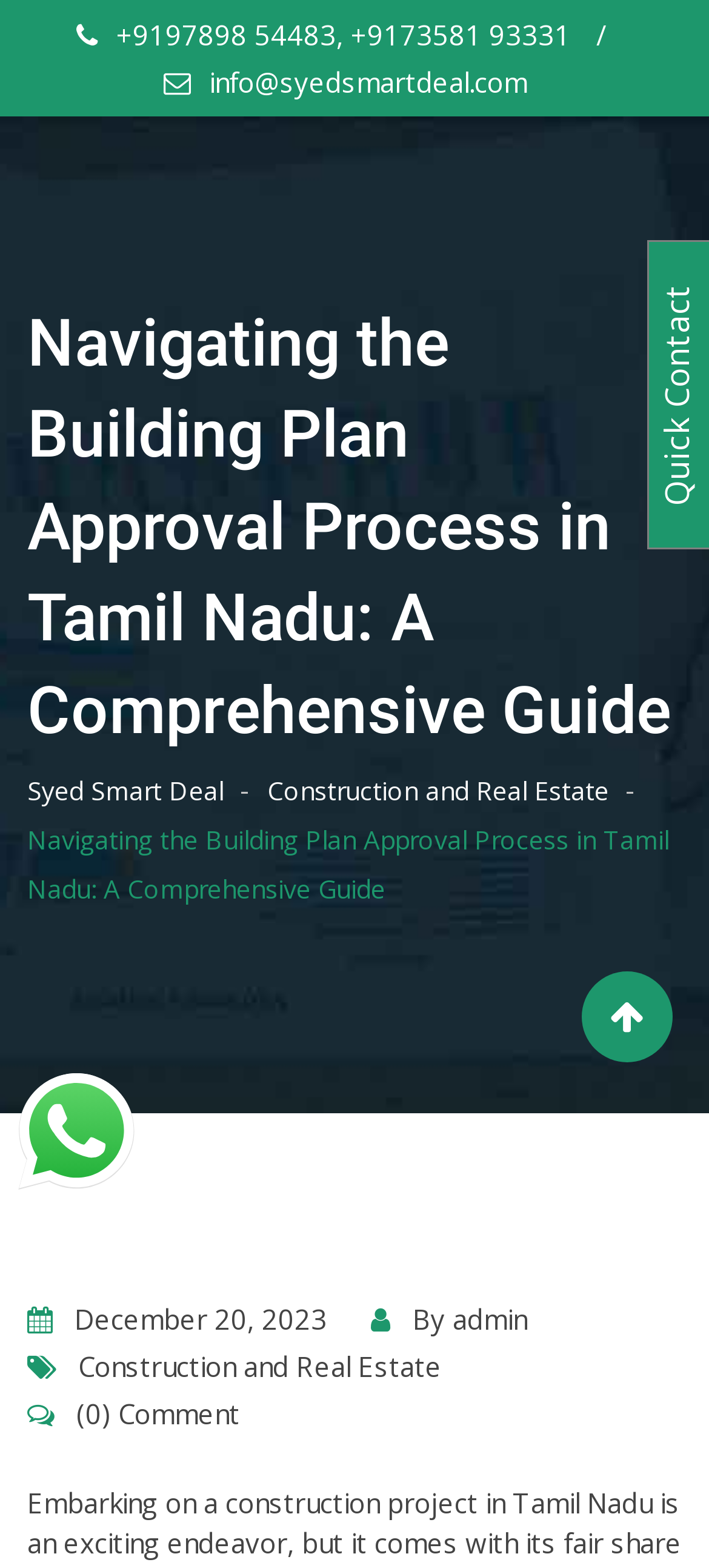What is the email address for inquiry?
Examine the screenshot and reply with a single word or phrase.

info@syedsmartdeal.com